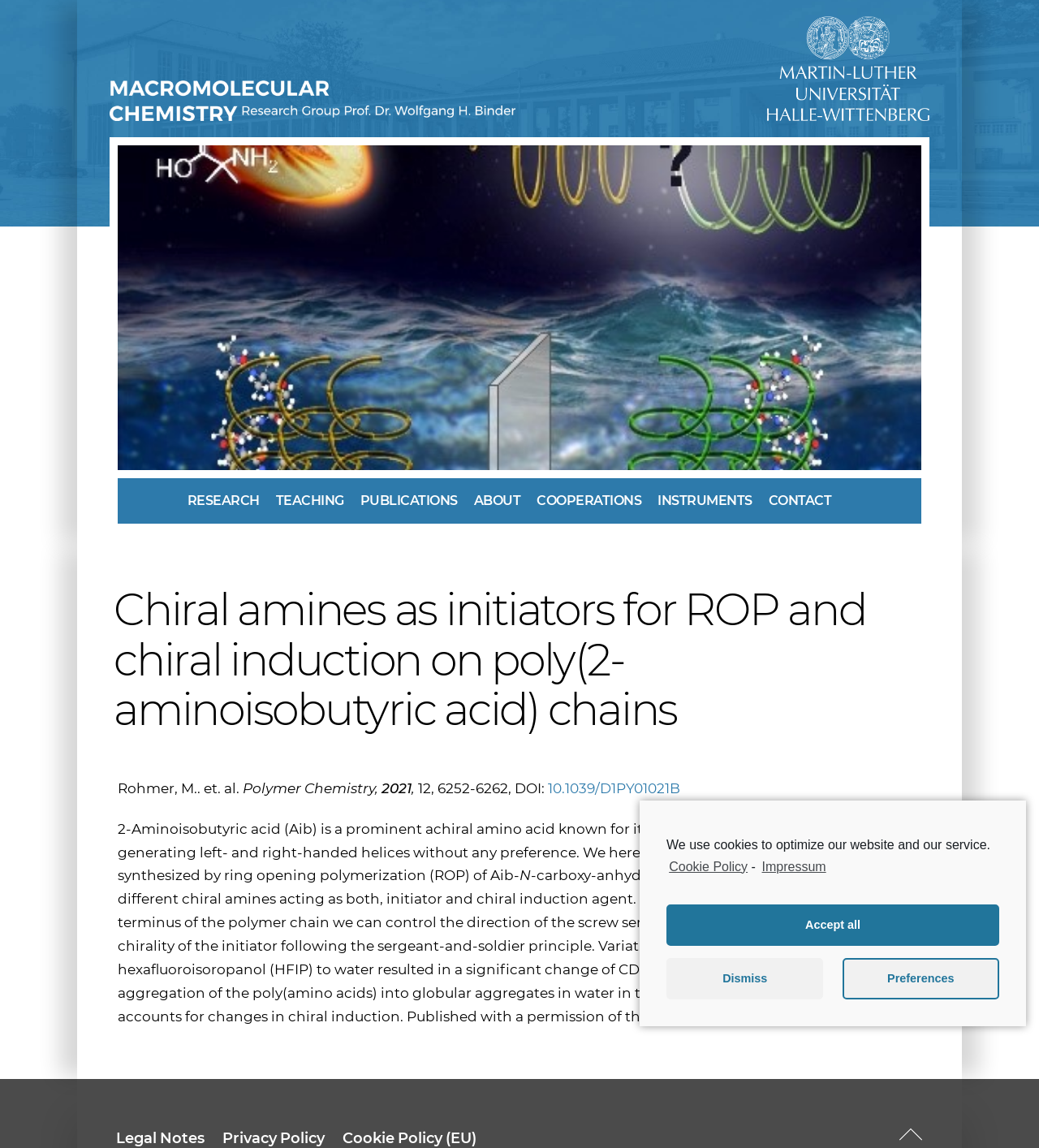Please look at the image and answer the question with a detailed explanation: What is the name of the logo in the top-right corner?

I found the answer by looking at the image description 'MLU-Logo' in the top-right corner of the webpage, which is likely to be the logo of the institution or organization.